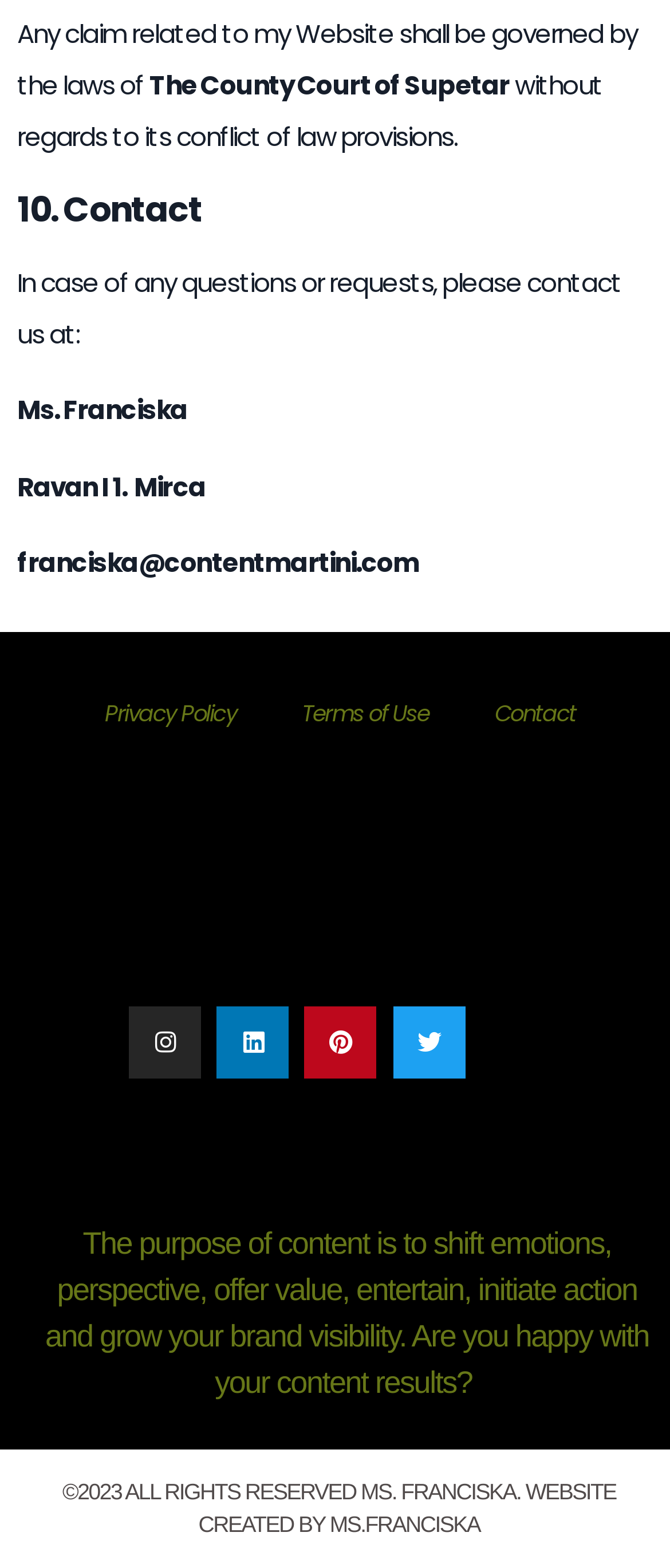What is the county court mentioned?
Could you give a comprehensive explanation in response to this question?

I found this information in the static text element that says 'The County Court of Supetar' which is located at the top of the webpage, indicating that it is related to the governing laws of the website.